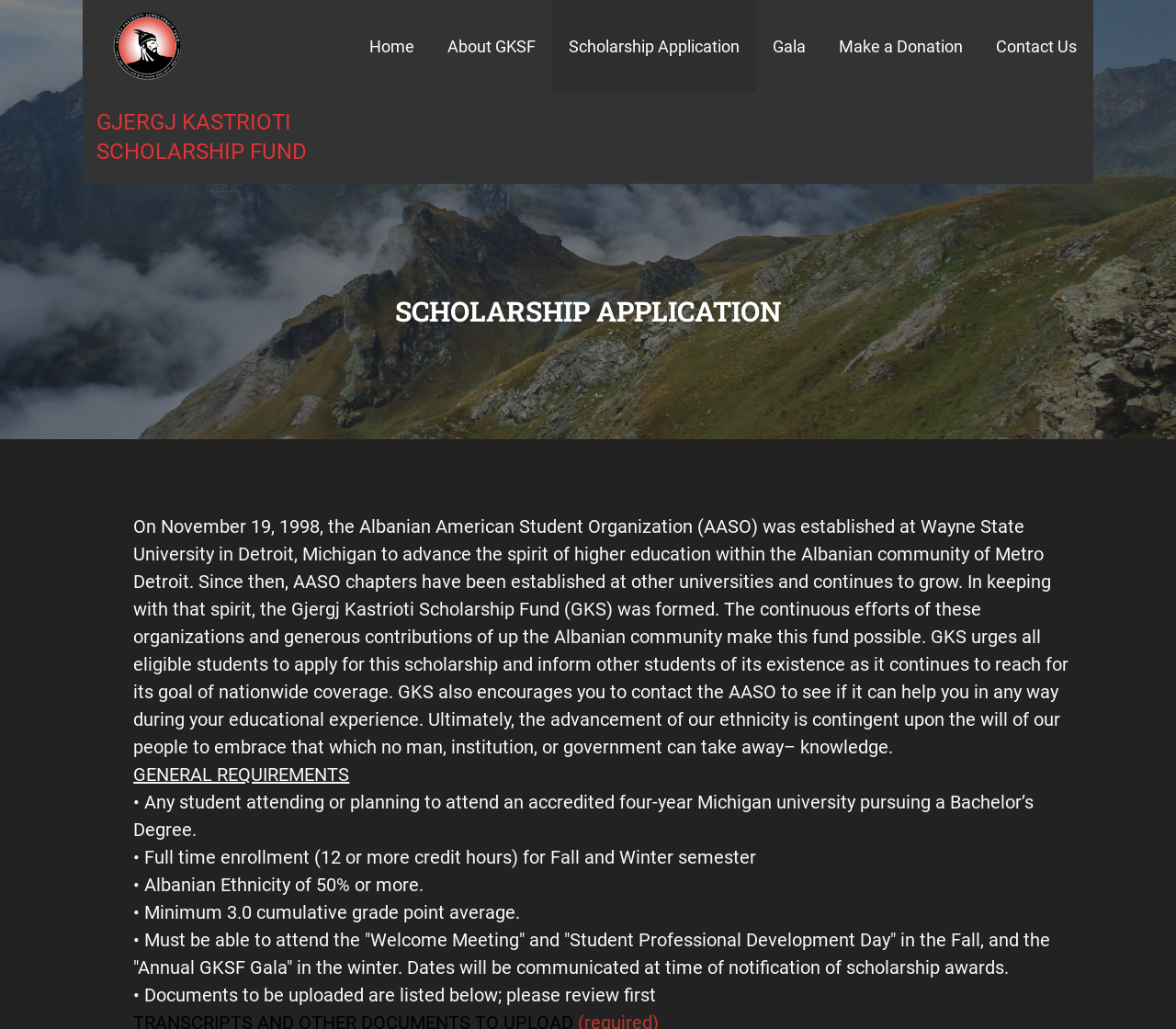Determine the bounding box coordinates for the UI element with the following description: "Home Improvement". The coordinates should be four float numbers between 0 and 1, represented as [left, top, right, bottom].

None